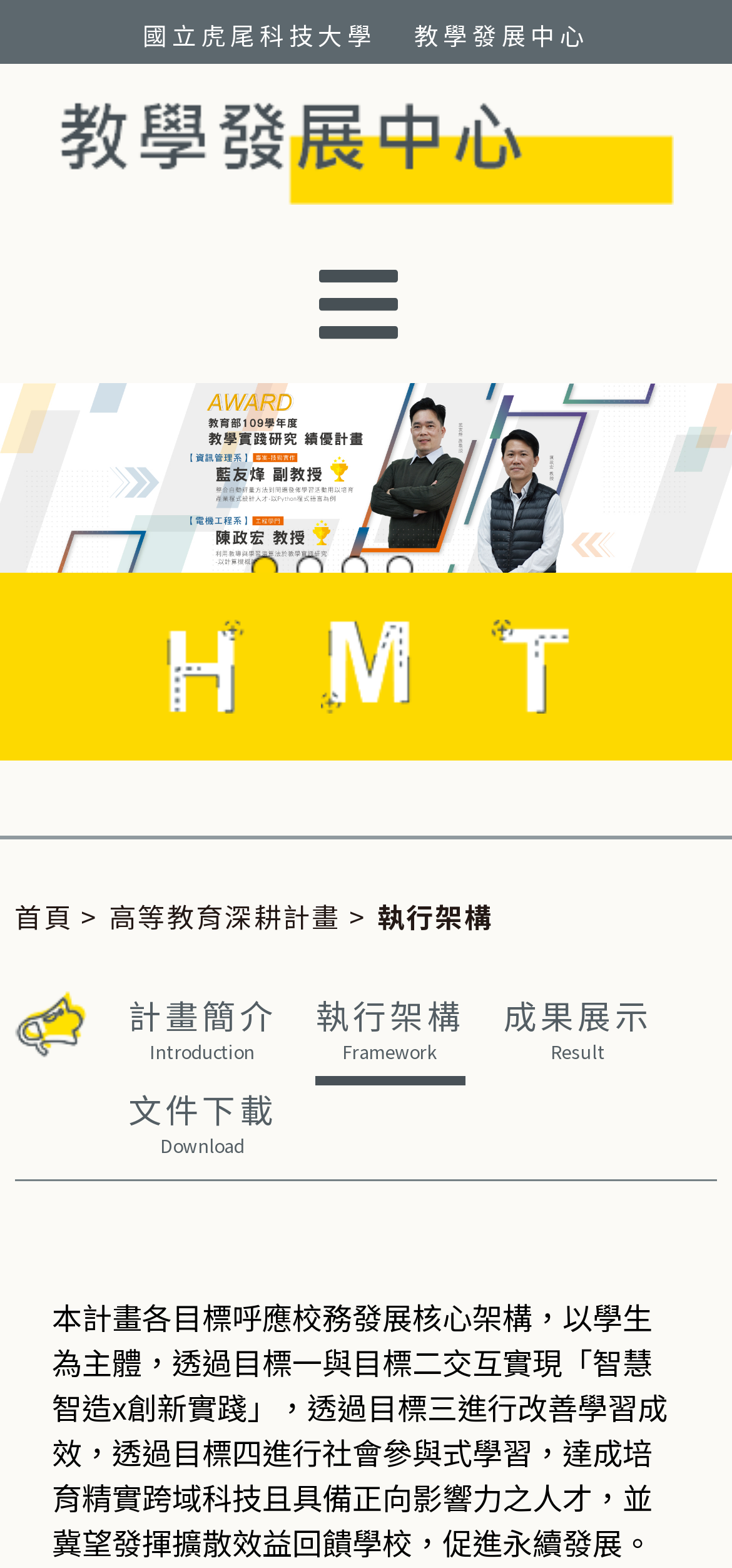Answer the following query with a single word or phrase:
What is the main goal of the project?

培育精實跨域科技且具備正向影響力之人才